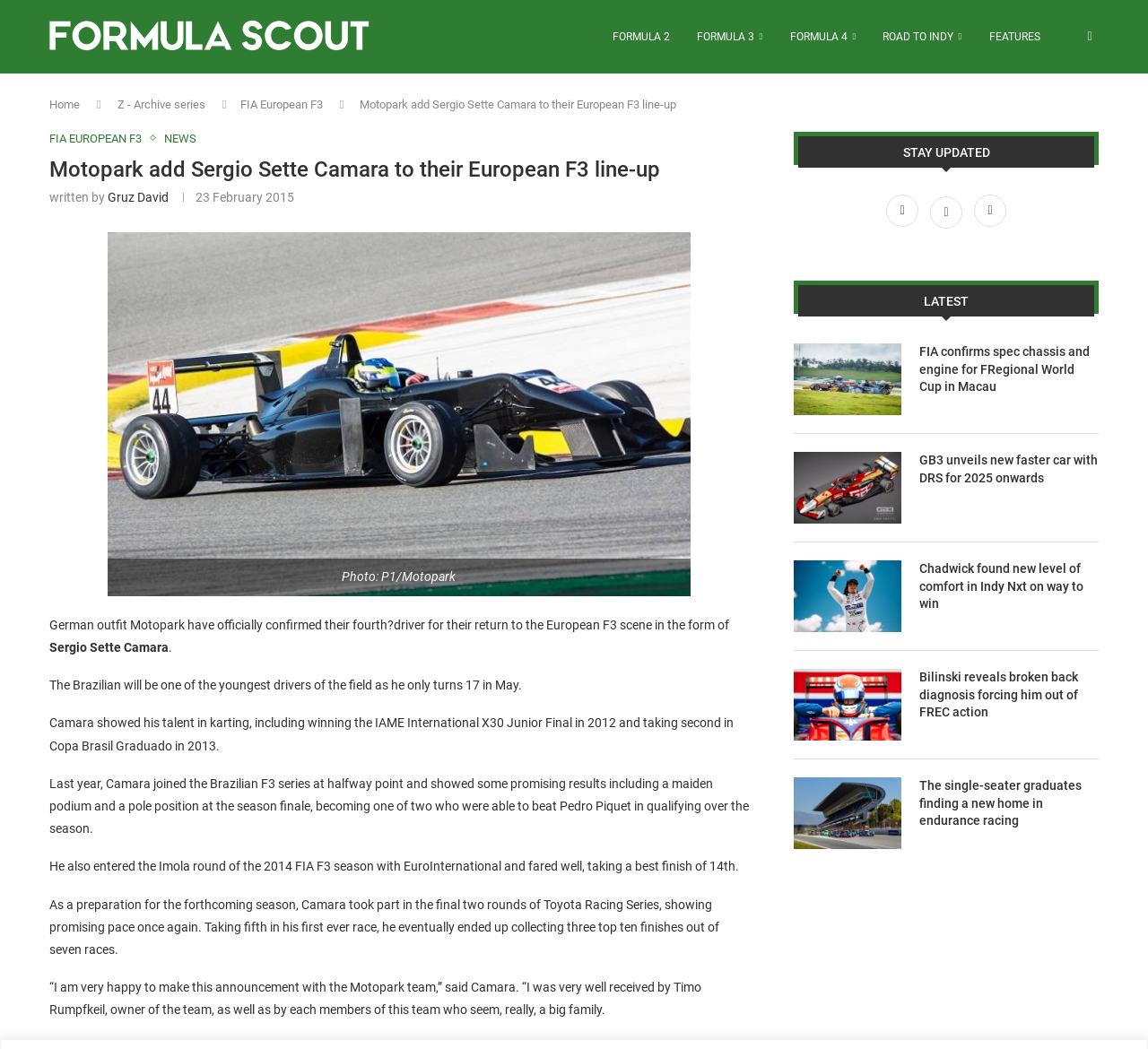Can you pinpoint the bounding box coordinates for the clickable element required for this instruction: "Click on the Formula Scout logo"? The coordinates should be four float numbers between 0 and 1, i.e., [left, top, right, bottom].

[0.043, 0.001, 0.322, 0.069]